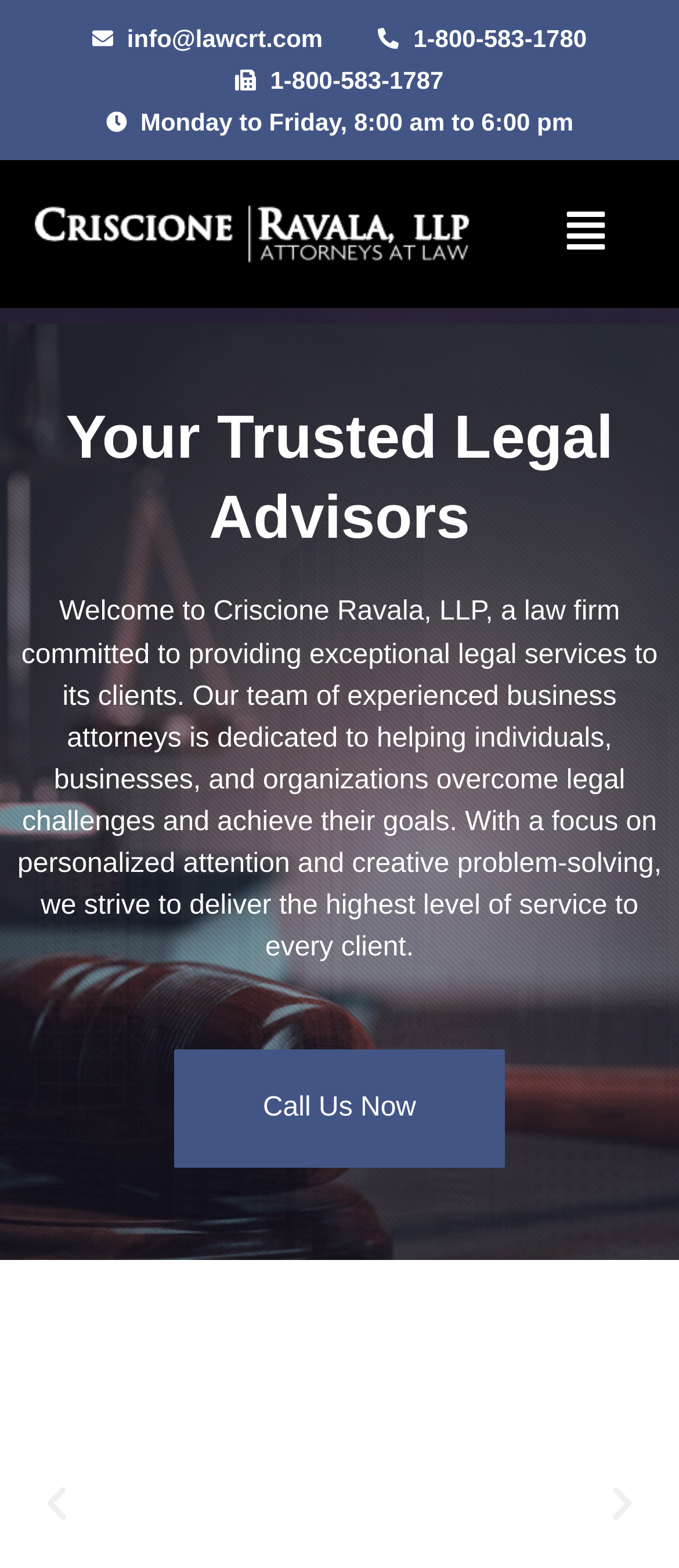Extract the bounding box for the UI element that matches this description: "November 2020".

None